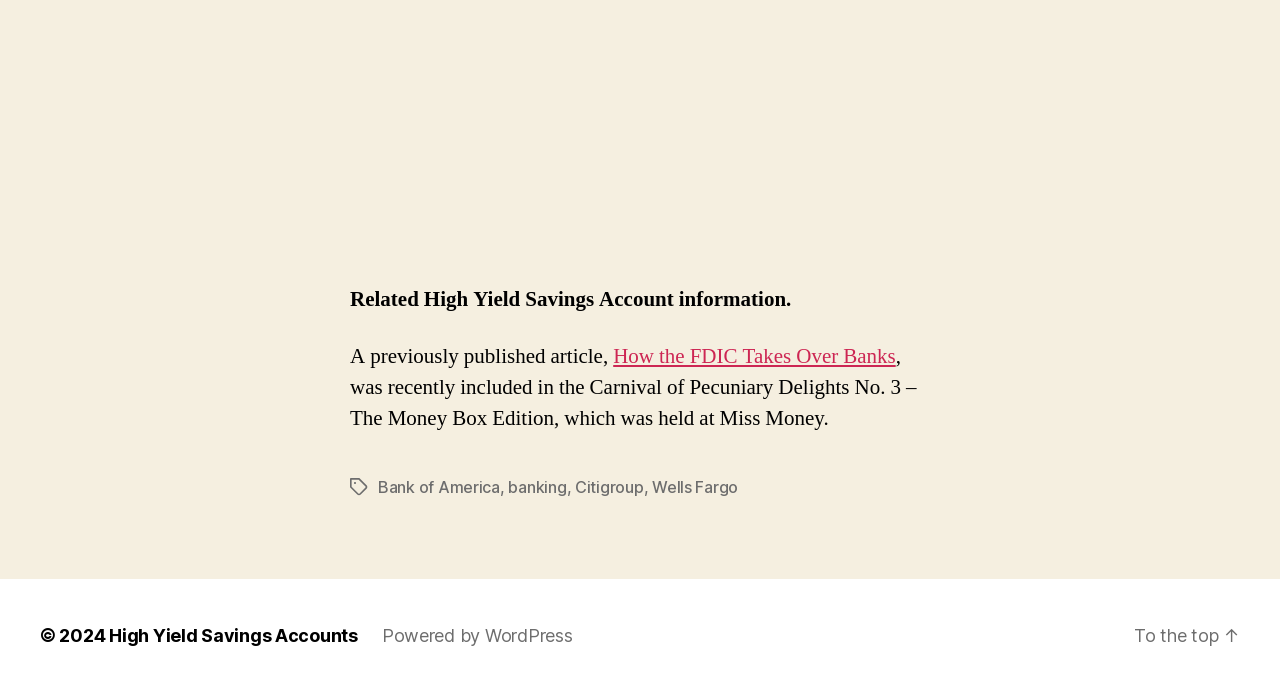What is the copyright year of the website?
Analyze the image and provide a thorough answer to the question.

The question can be answered by looking at the StaticText element with the text '© 2024' at the bottom of the webpage. This indicates that the copyright year of the website is 2024.